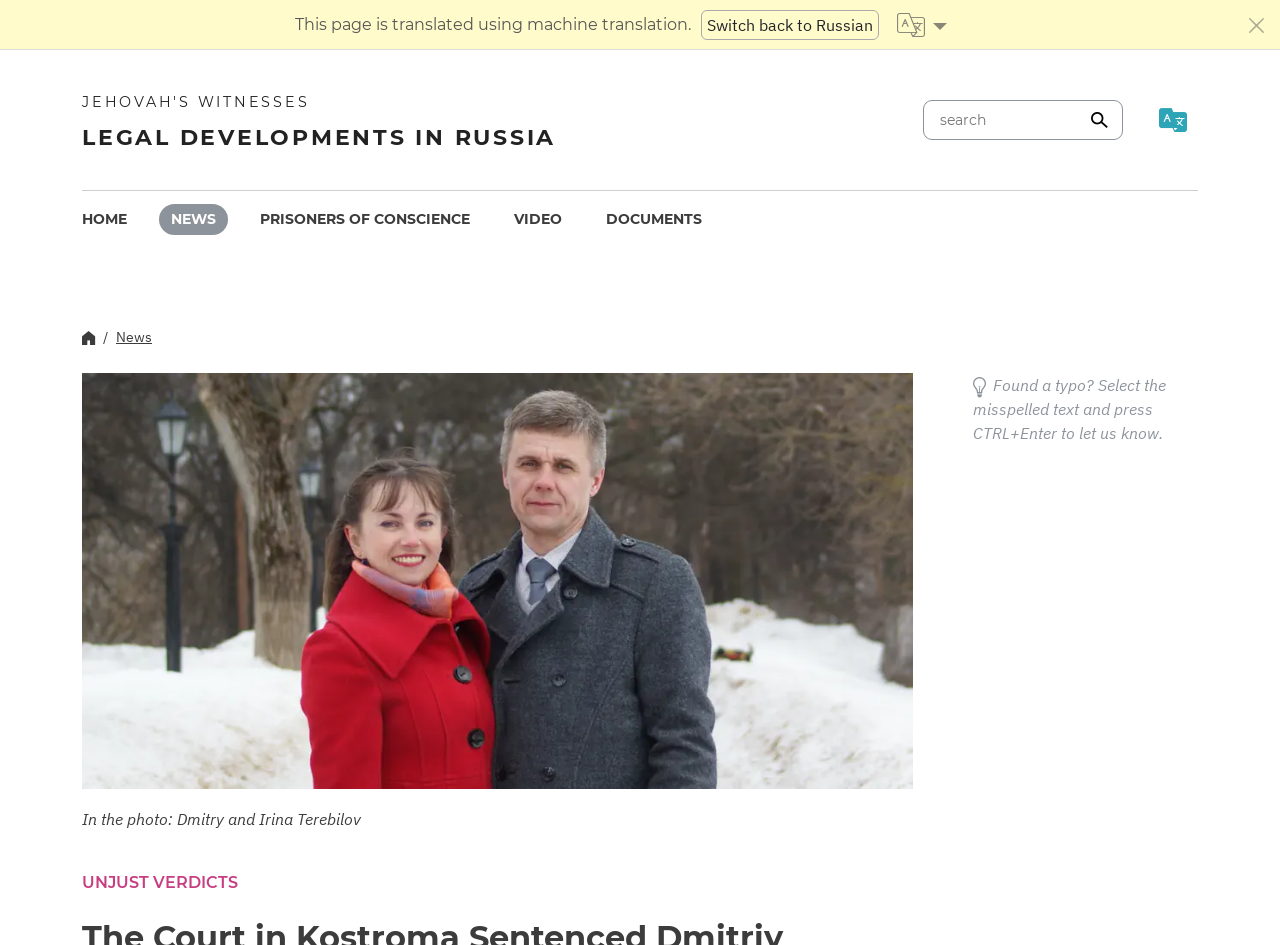Create an elaborate caption that covers all aspects of the webpage.

The webpage appears to be a news article from Jehovah's Witnesses, with a focus on a specific court case in Russia. At the top of the page, there is a translation panel with options to switch between languages, including Russian. Below this, there is a menu with several options, including "HOME", "NEWS", "PRISONERS OF CONSCIENCE", "VIDEO", and "DOCUMENTS".

The main content of the page is a news article about a court case in Kostroma, Russia, where a 41-year-old man named Dmitry Terebilov was sentenced to 3 years in a strict-regime colony for discussing the Bible. The article includes a photo of Dmitry and his wife Irina Terebilov.

To the left of the article, there is a sidebar with a link to "JEHOVAH'S WITNESSES LEGAL DEVELOPMENTS IN RUSSIA" and a search box. There are also several buttons and icons, including a button to display a list of languages and a button to close the translation panel.

At the bottom of the page, there is a section with a heading "UNJUST VERDICTS" and a note about reporting typos, with instructions on how to do so.